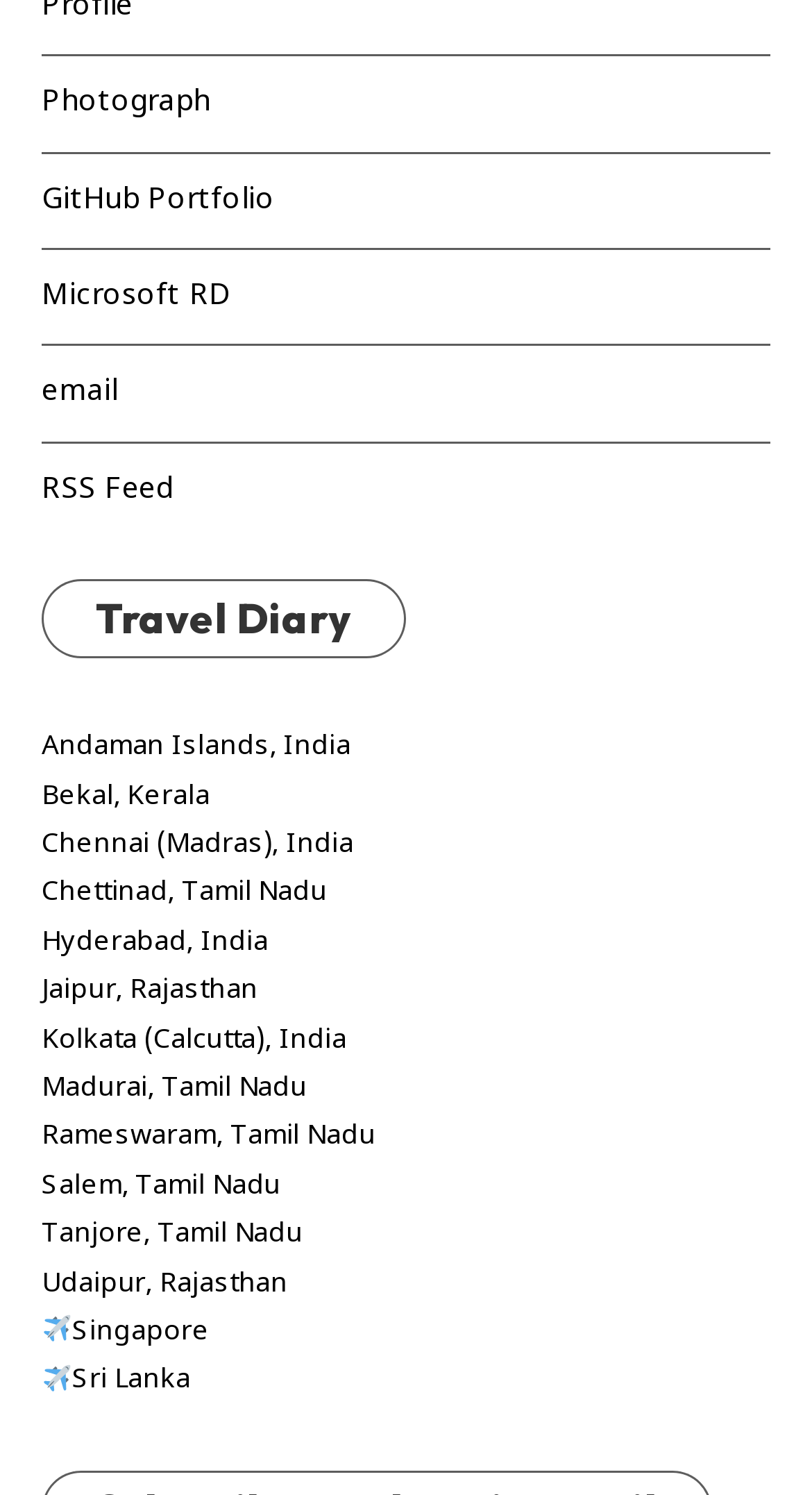What is the last travel destination listed?
Please utilize the information in the image to give a detailed response to the question.

The last travel destination listed is '✈️ Sri Lanka' which is located at the bottom of the webpage with a bounding box coordinate of [0.051, 0.913, 0.235, 0.935].